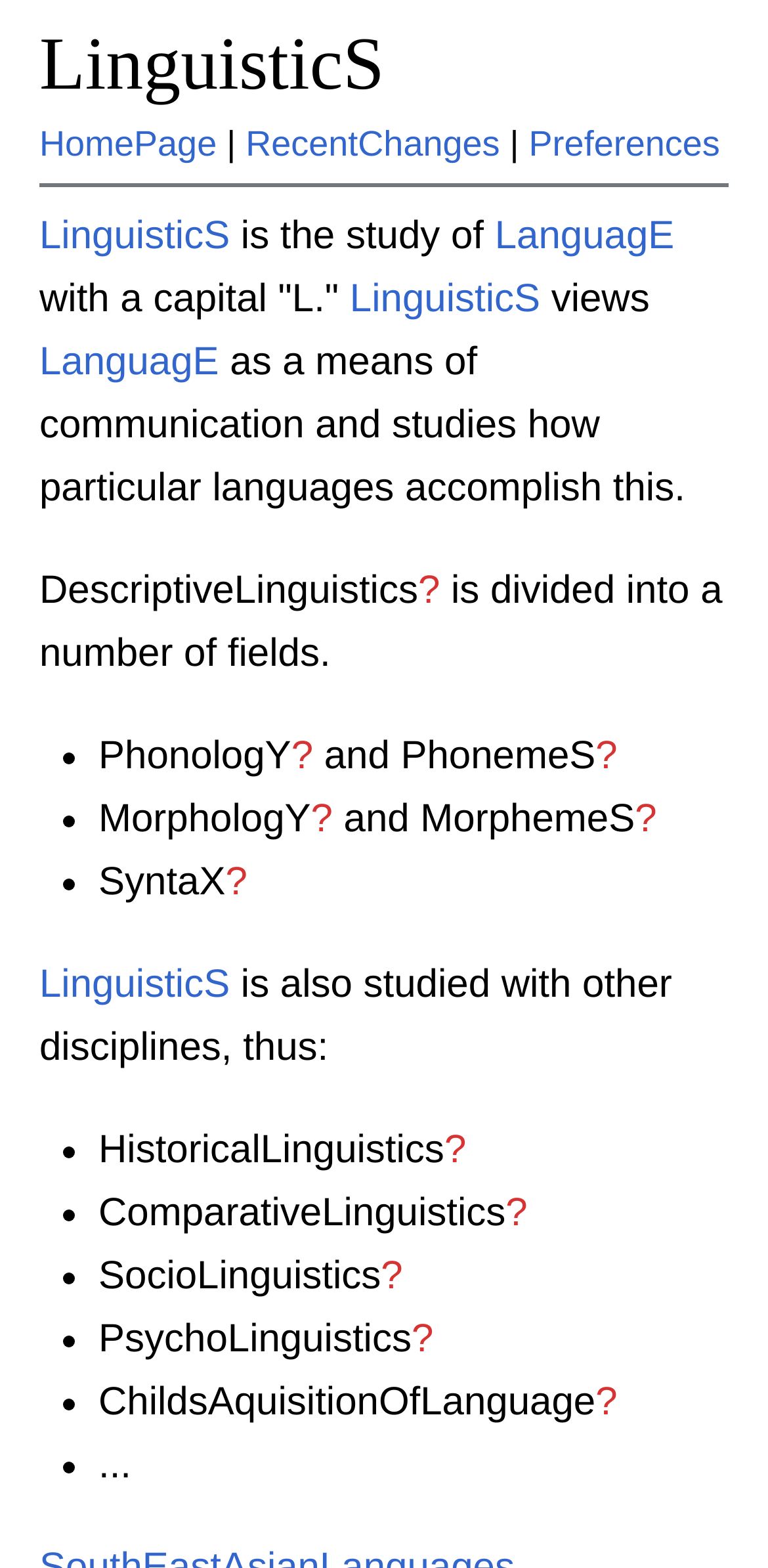What are the subfields of LinguisticS?
Based on the image, provide a one-word or brief-phrase response.

Phonology, Morphology, etc.